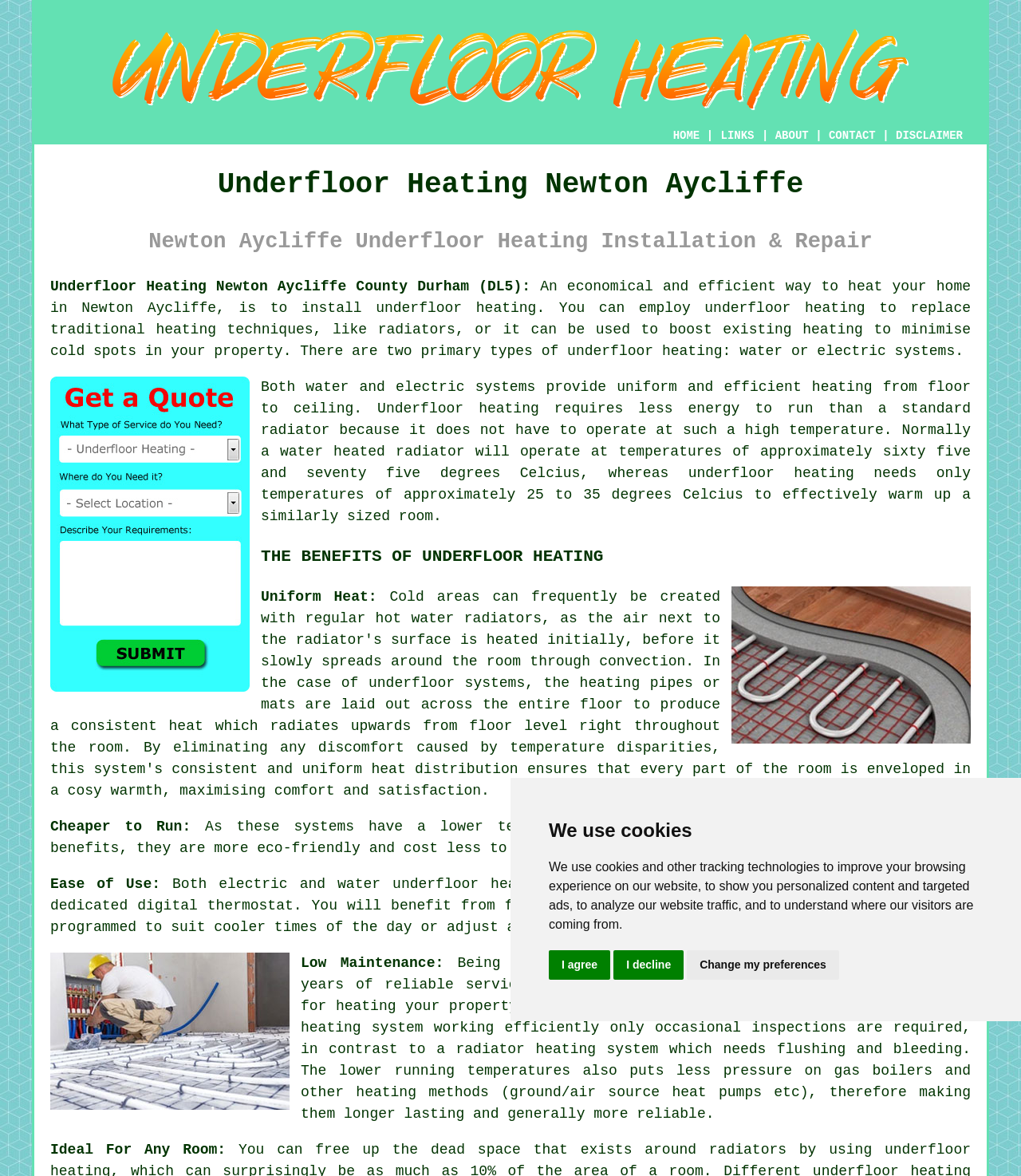Extract the bounding box of the UI element described as: "Change my preferences".

[0.673, 0.808, 0.822, 0.833]